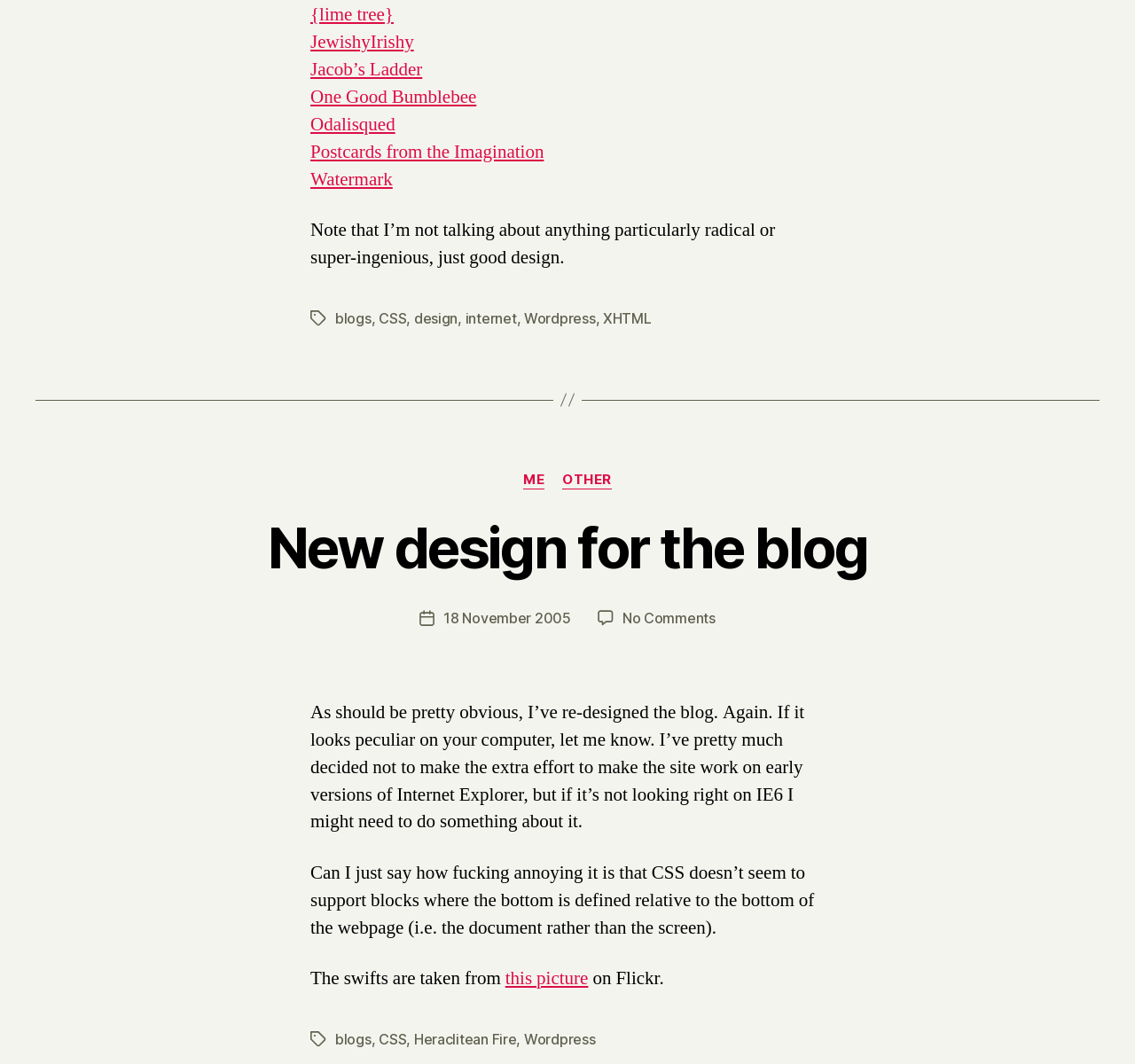What is the topic of the blog post?
Please use the image to provide an in-depth answer to the question.

The topic of the blog post is mentioned in the heading, which says 'New design for the blog'.